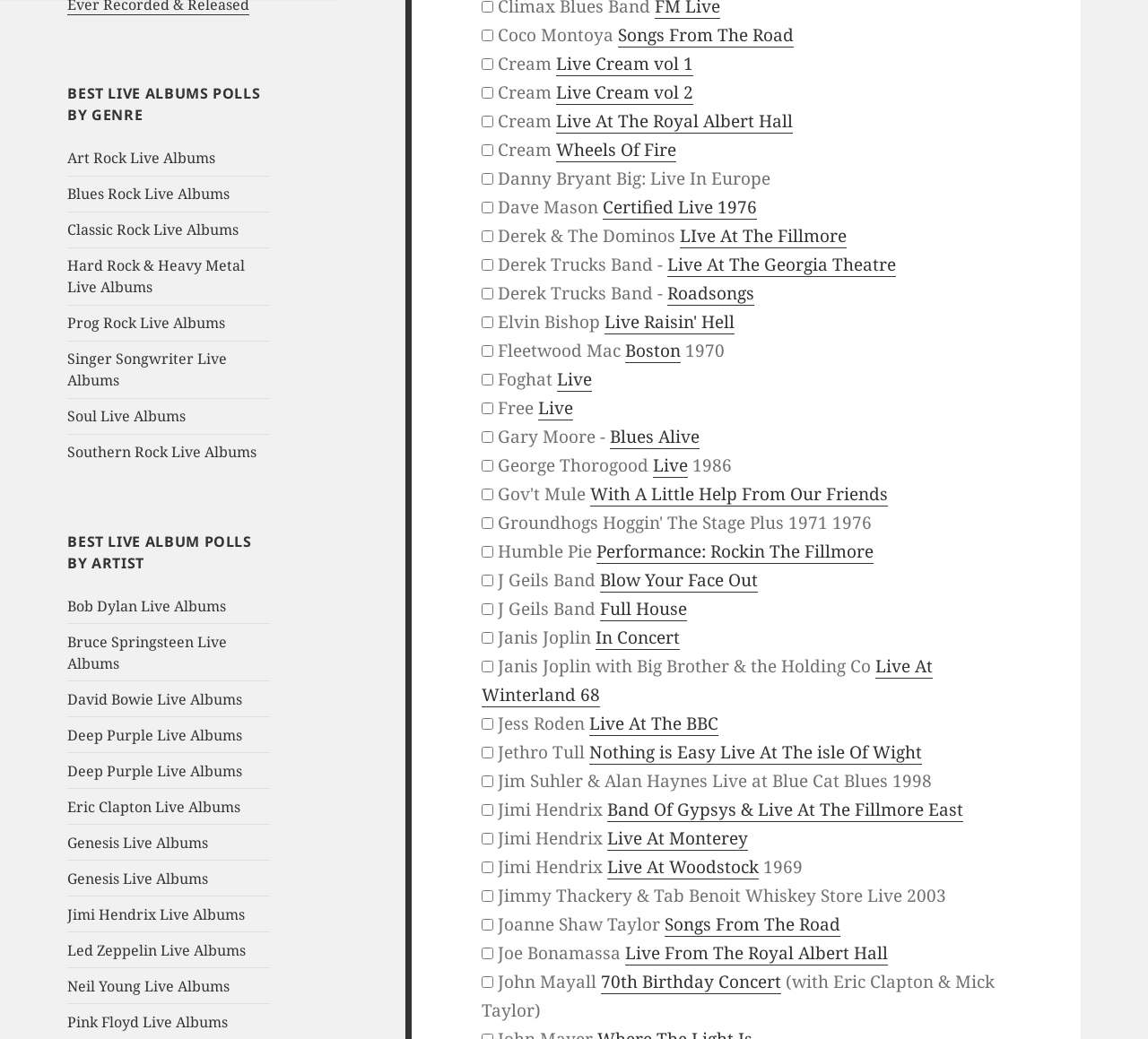Locate the UI element described by Boston and provide its bounding box coordinates. Use the format (top-left x, top-left y, bottom-right x, bottom-right y) with all values as floating point numbers between 0 and 1.

[0.545, 0.326, 0.593, 0.35]